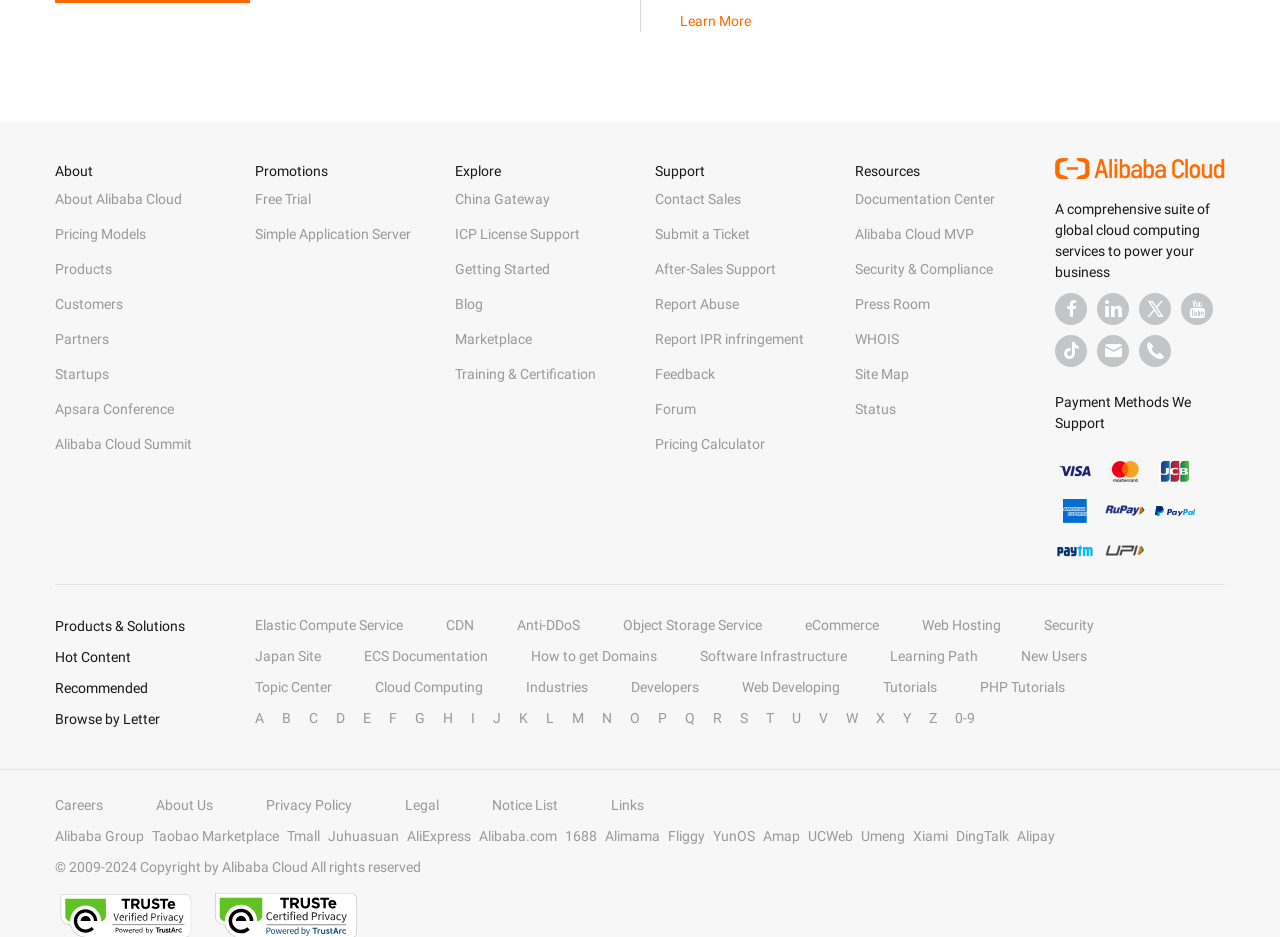Can you find the bounding box coordinates for the element to click on to achieve the instruction: "Learn more about Alibaba Cloud"?

[0.531, 0.014, 0.587, 0.031]